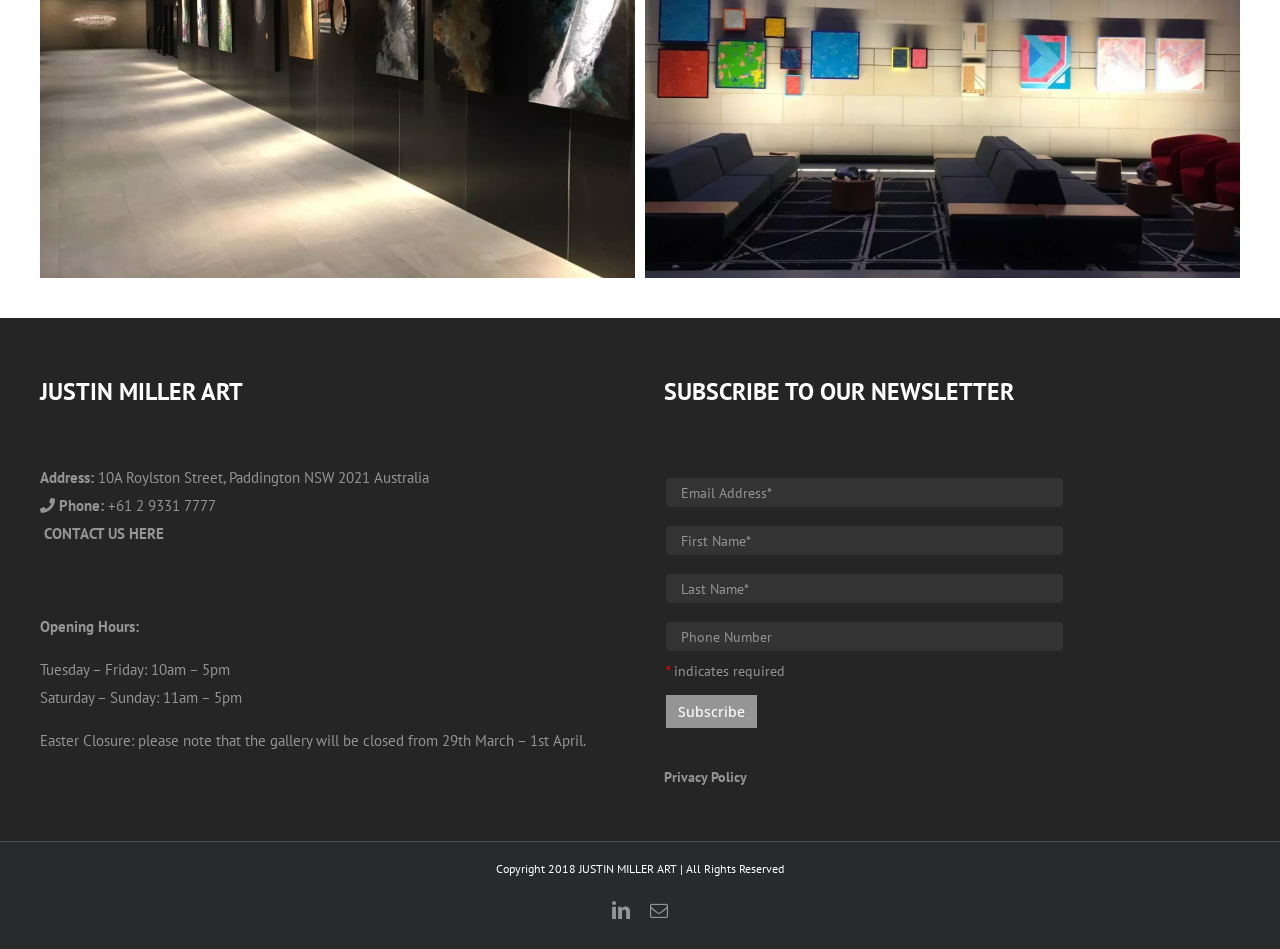Identify the bounding box coordinates of the specific part of the webpage to click to complete this instruction: "Enter email address".

[0.521, 0.504, 0.83, 0.534]